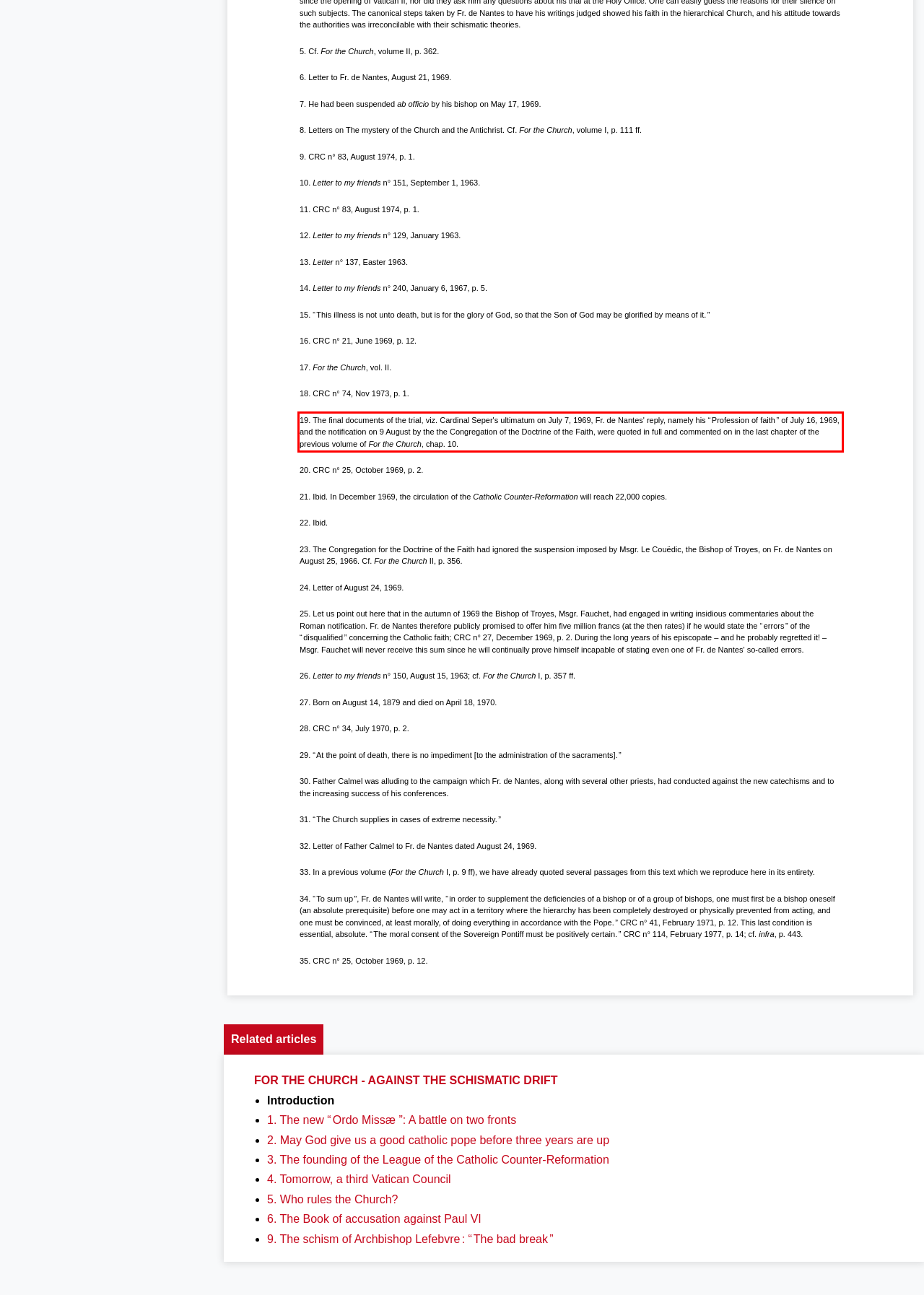Given the screenshot of a webpage, identify the red rectangle bounding box and recognize the text content inside it, generating the extracted text.

19. The final documents of the trial, viz. Cardinal Seper's ultimatum on July 7, 1969, Fr. de Nantes' reply, namely his “ Profession of faith ” of July 16, 1969, and the notification on 9 August by the the Congregation of the Doctrine of the Faith, were quoted in full and commented on in the last chapter of the previous volume of For the Church, chap. 10.